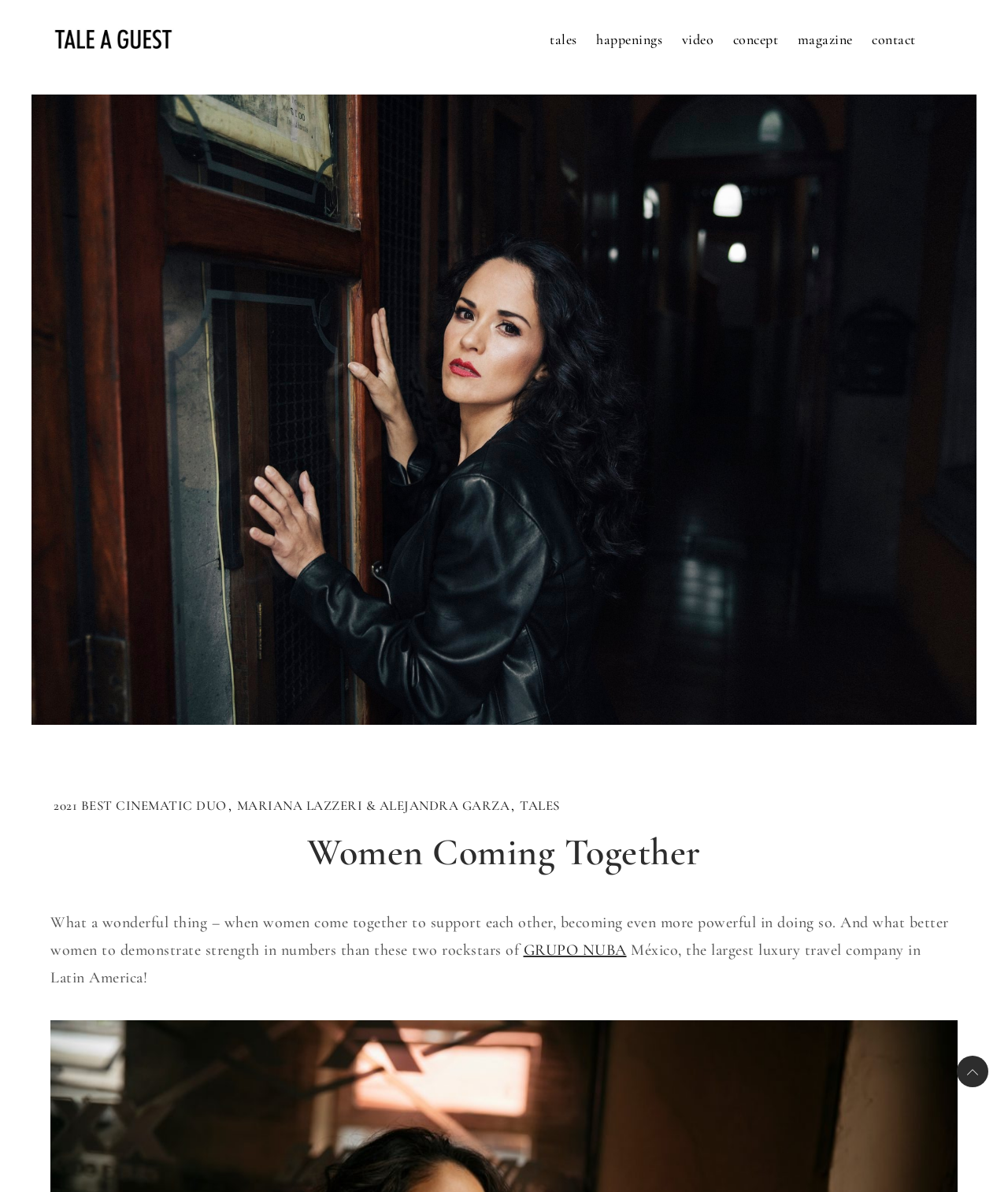Answer succinctly with a single word or phrase:
How many links are present in the top navigation bar?

7